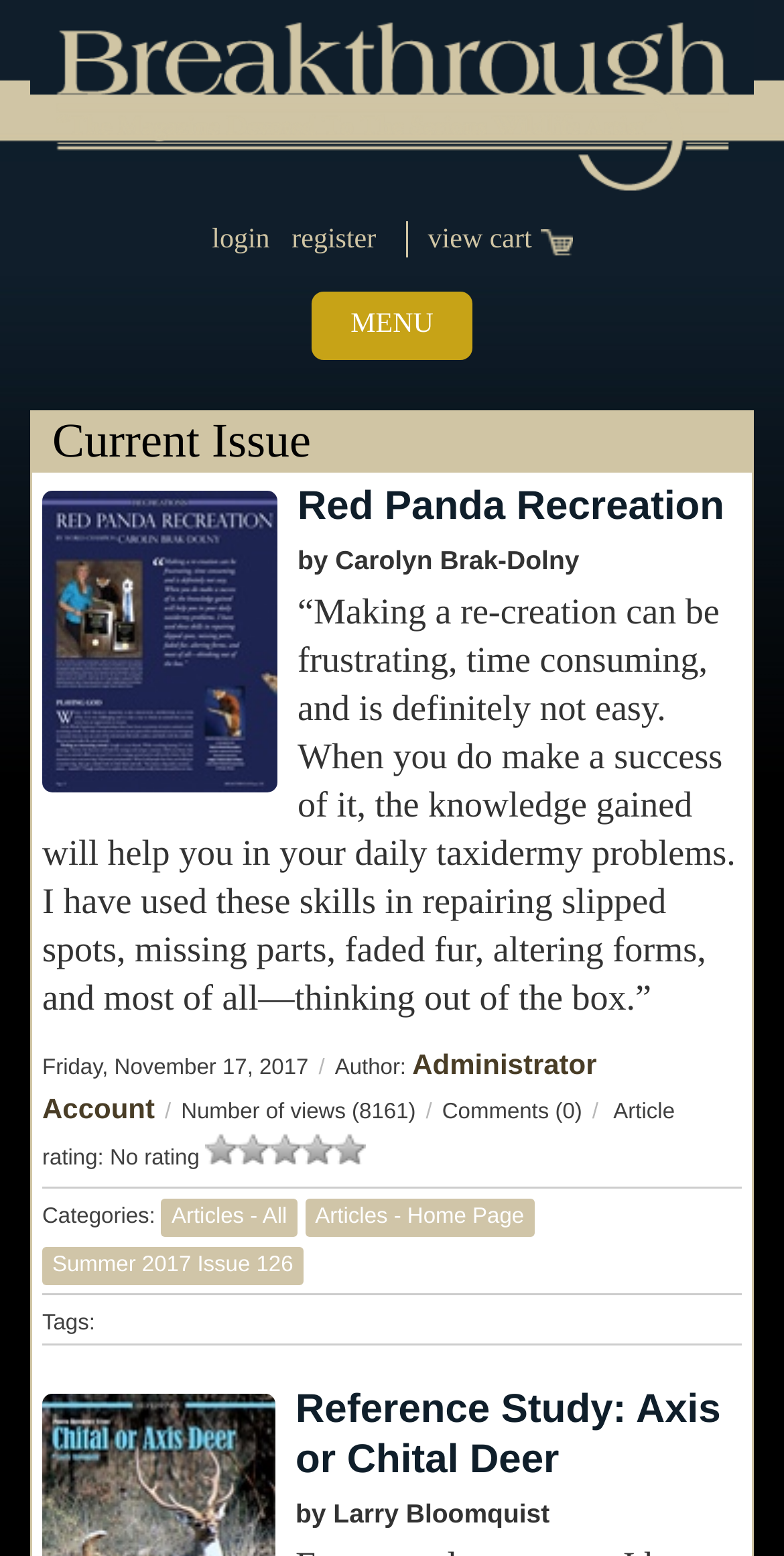Identify the bounding box coordinates of the region that should be clicked to execute the following instruction: "register for an account".

[0.372, 0.145, 0.48, 0.165]